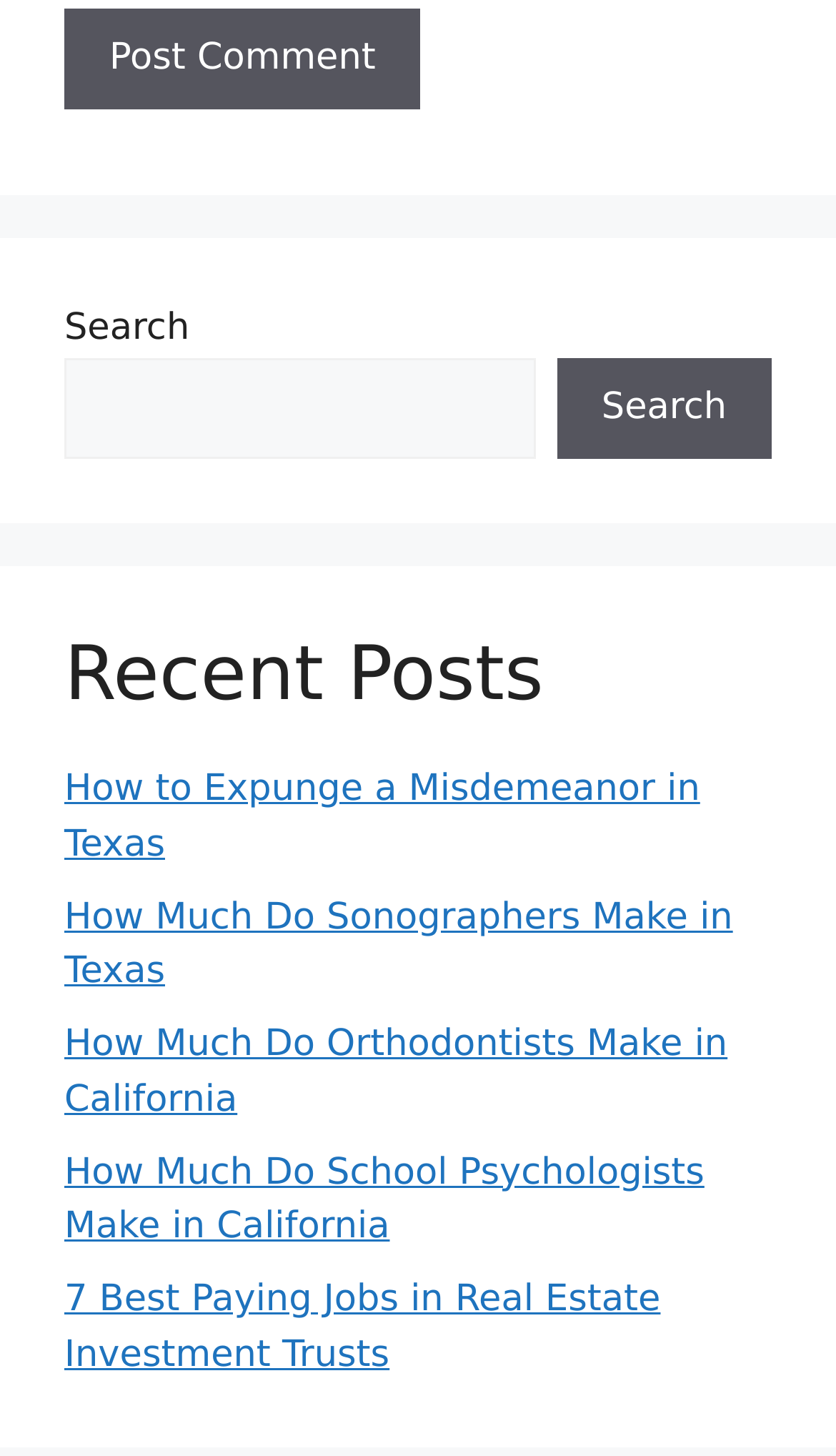Identify the bounding box coordinates for the element you need to click to achieve the following task: "Click on 'How to Expunge a Misdemeanor in Texas'". Provide the bounding box coordinates as four float numbers between 0 and 1, in the form [left, top, right, bottom].

[0.077, 0.527, 0.837, 0.594]